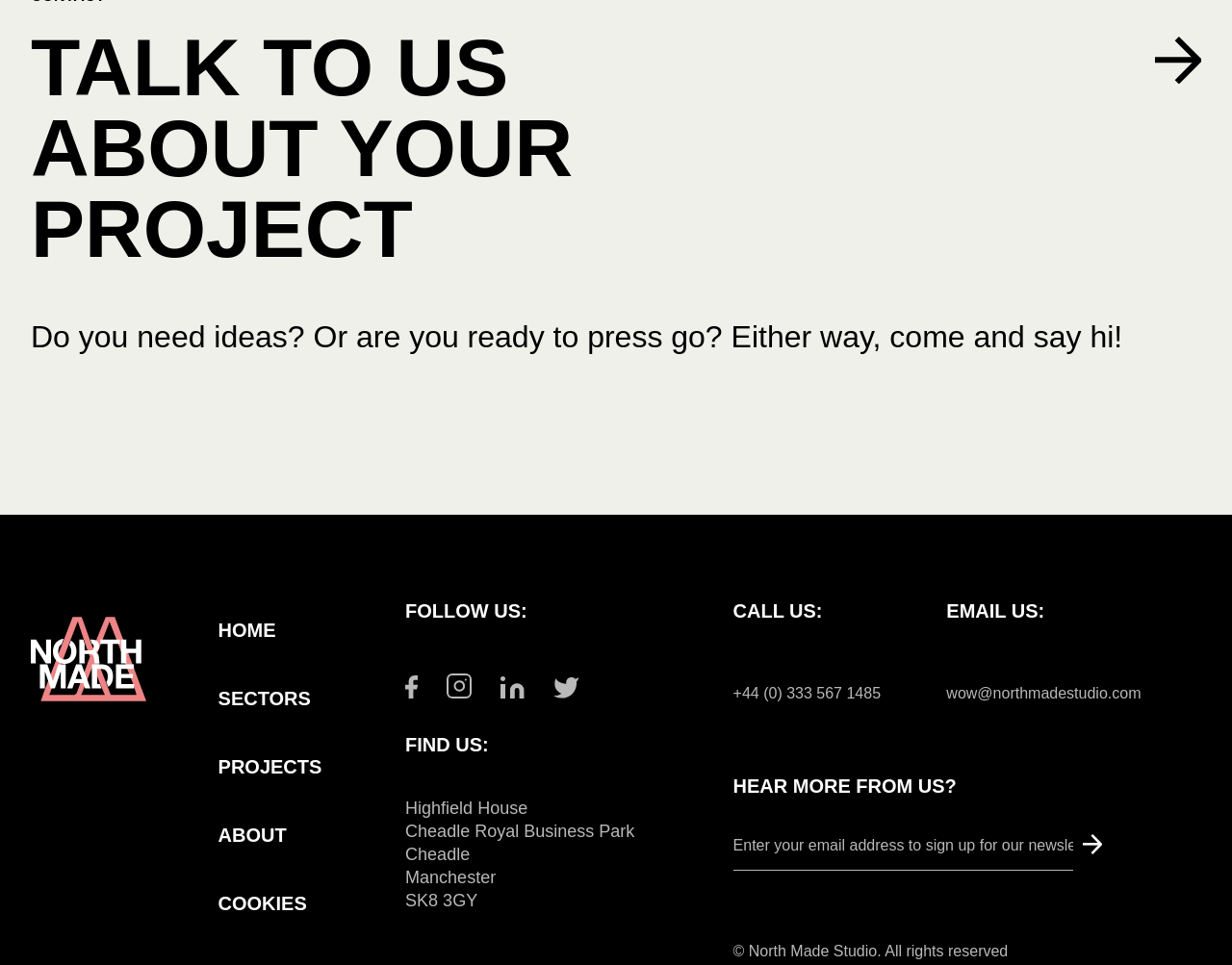Provide the bounding box coordinates for the UI element that is described as: "Cookies".

[0.177, 0.925, 0.249, 0.947]